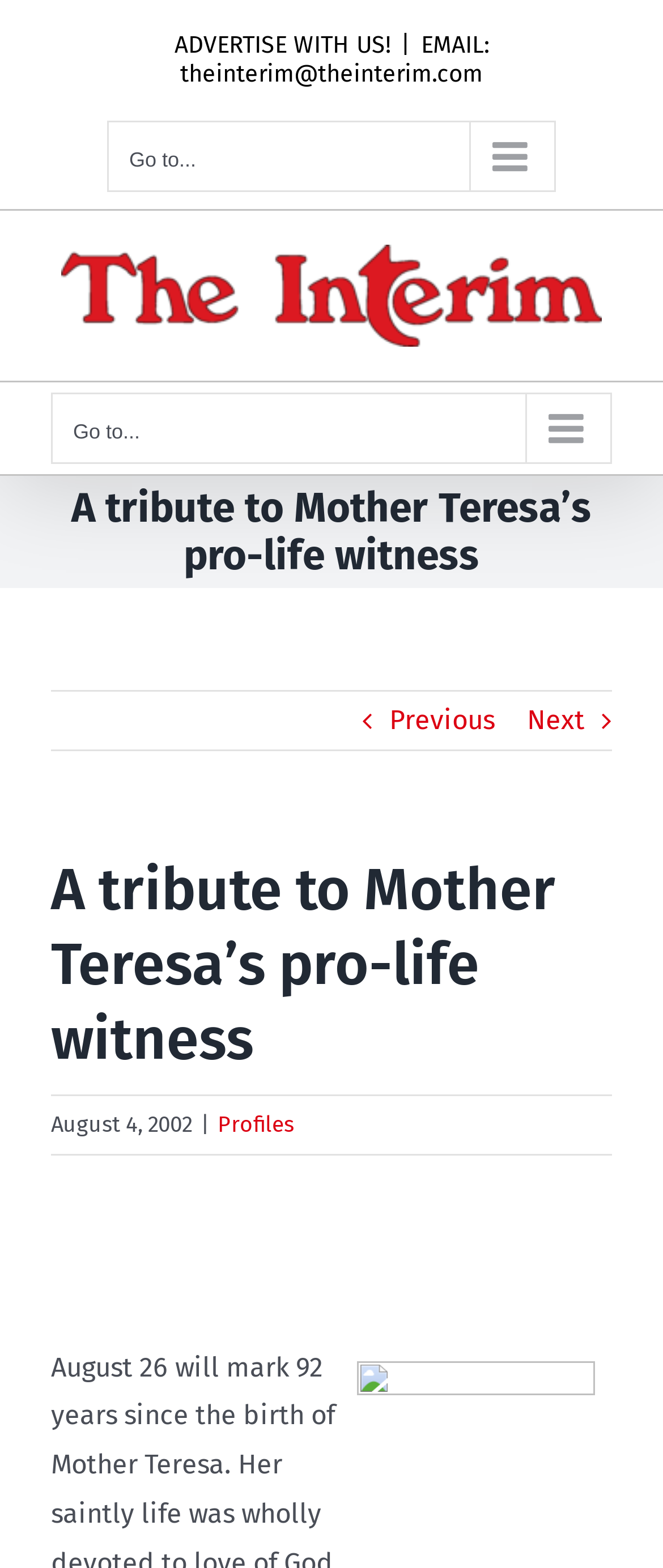Please find the bounding box for the UI component described as follows: "alt="The Interim Logo"".

[0.092, 0.156, 0.908, 0.221]